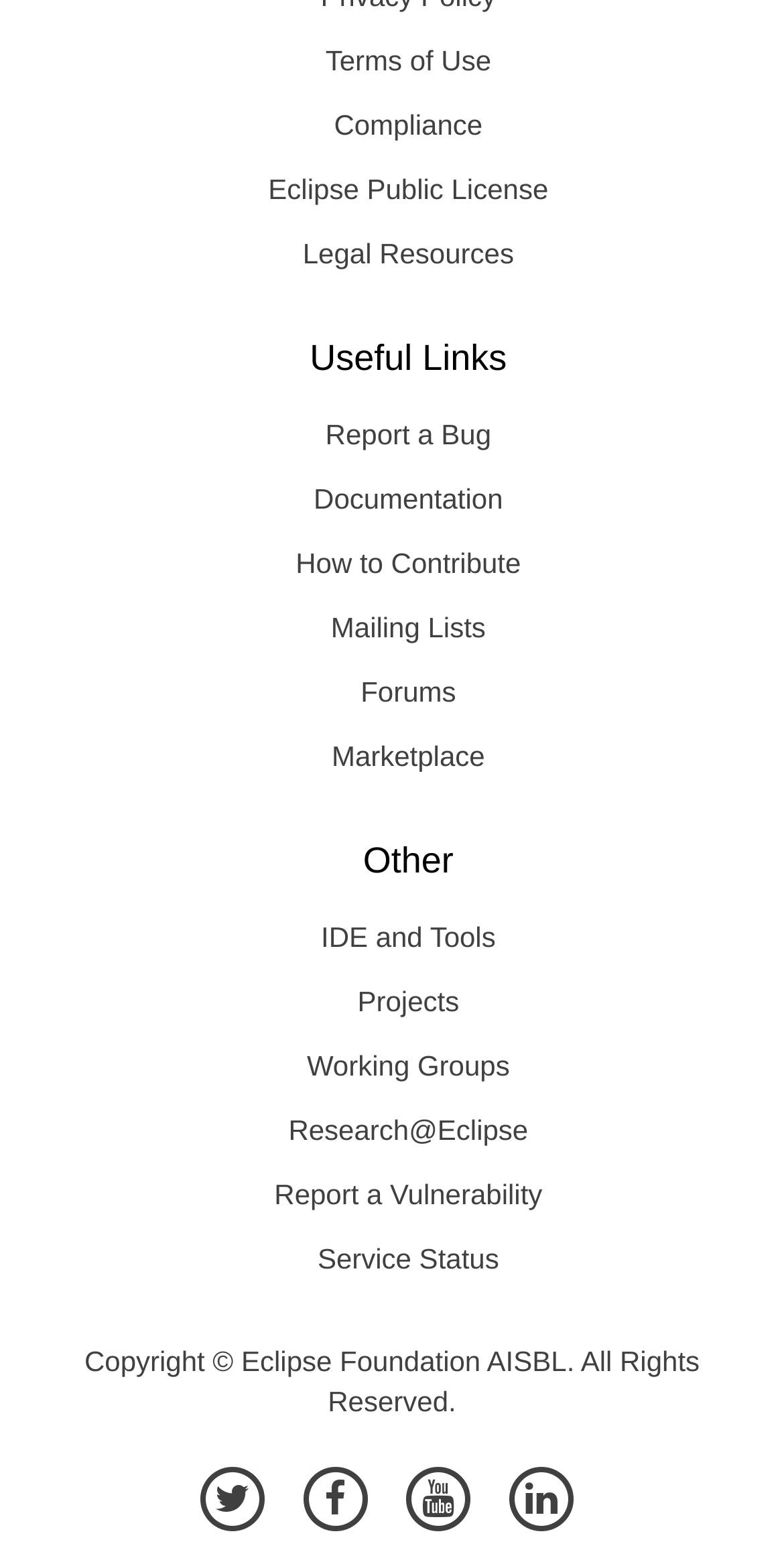What is the copyright information?
Please provide a detailed and thorough answer to the question.

I found the copyright information at the bottom of the page, which states 'Copyright © Eclipse Foundation AISBL. All Rights Reserved'.